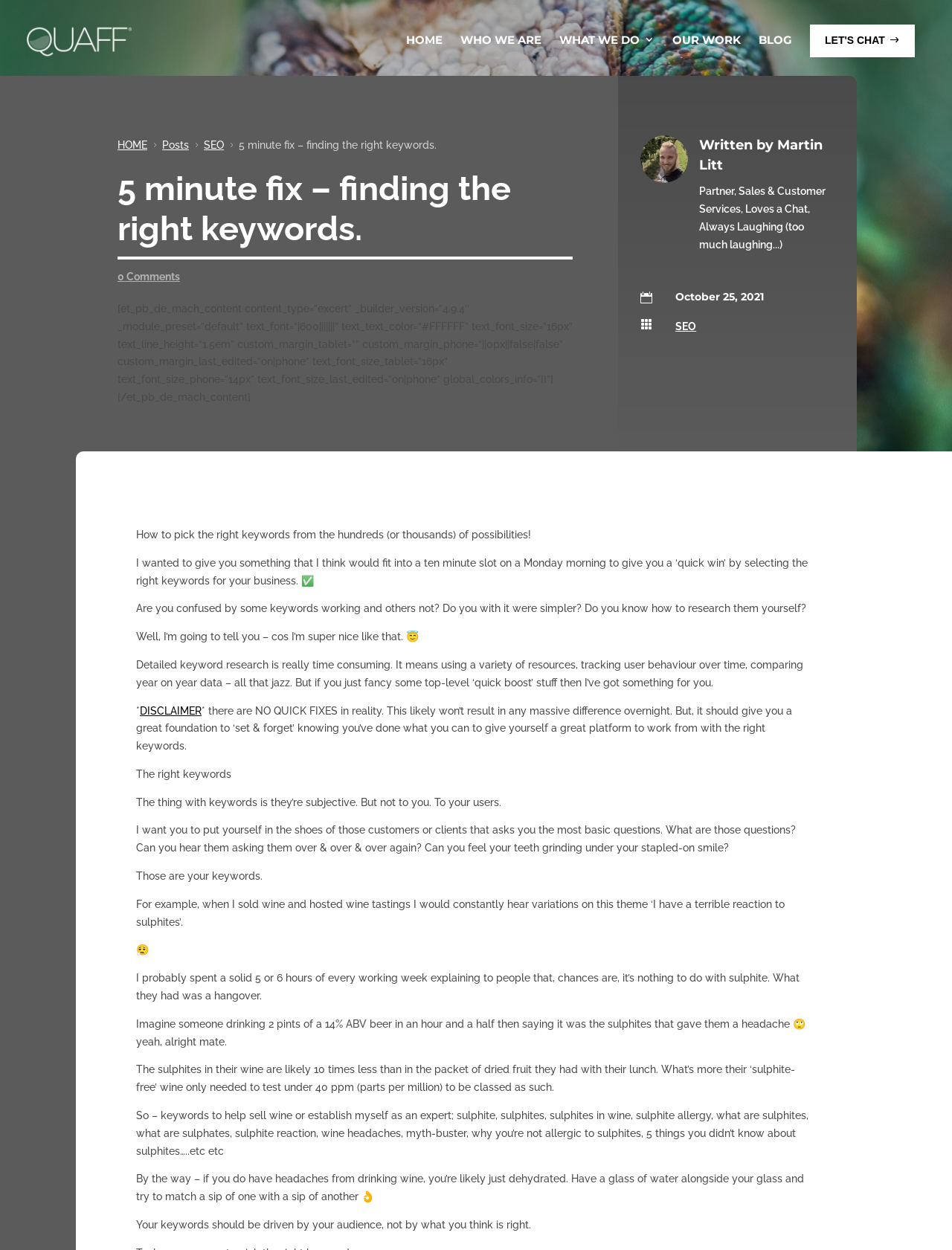Based on the image, please elaborate on the answer to the following question:
What is the main idea of the blog post?

The main idea of the blog post is to provide guidance on how to select the right keywords for a business. The content of the webpage discusses the importance of keywords, how to research them, and how to use them to improve business outcomes. The author provides examples and anecdotes to support their points, making it clear that the main idea of the blog post is to help readers understand how to select the right keywords.